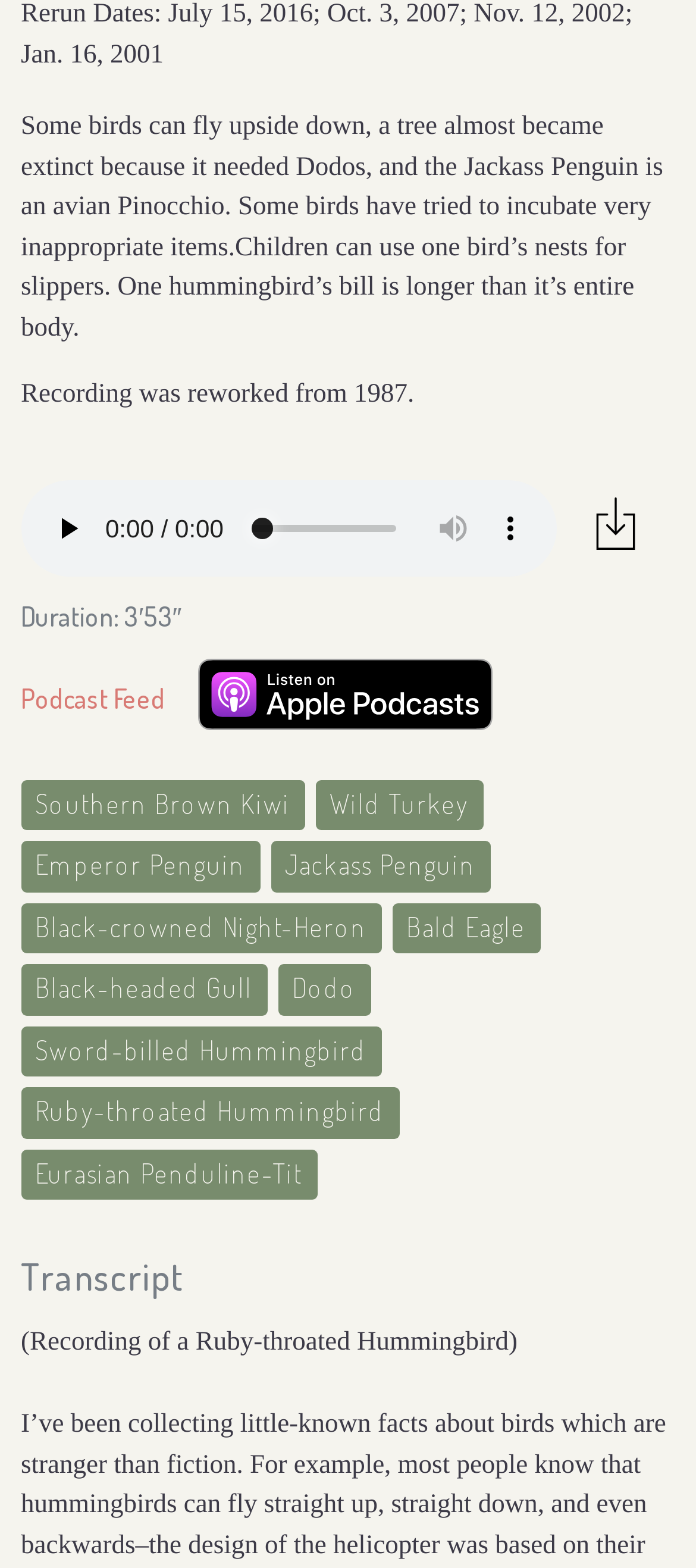What is the purpose of the button with the text 'play'?
Answer briefly with a single word or phrase based on the image.

To play the audio